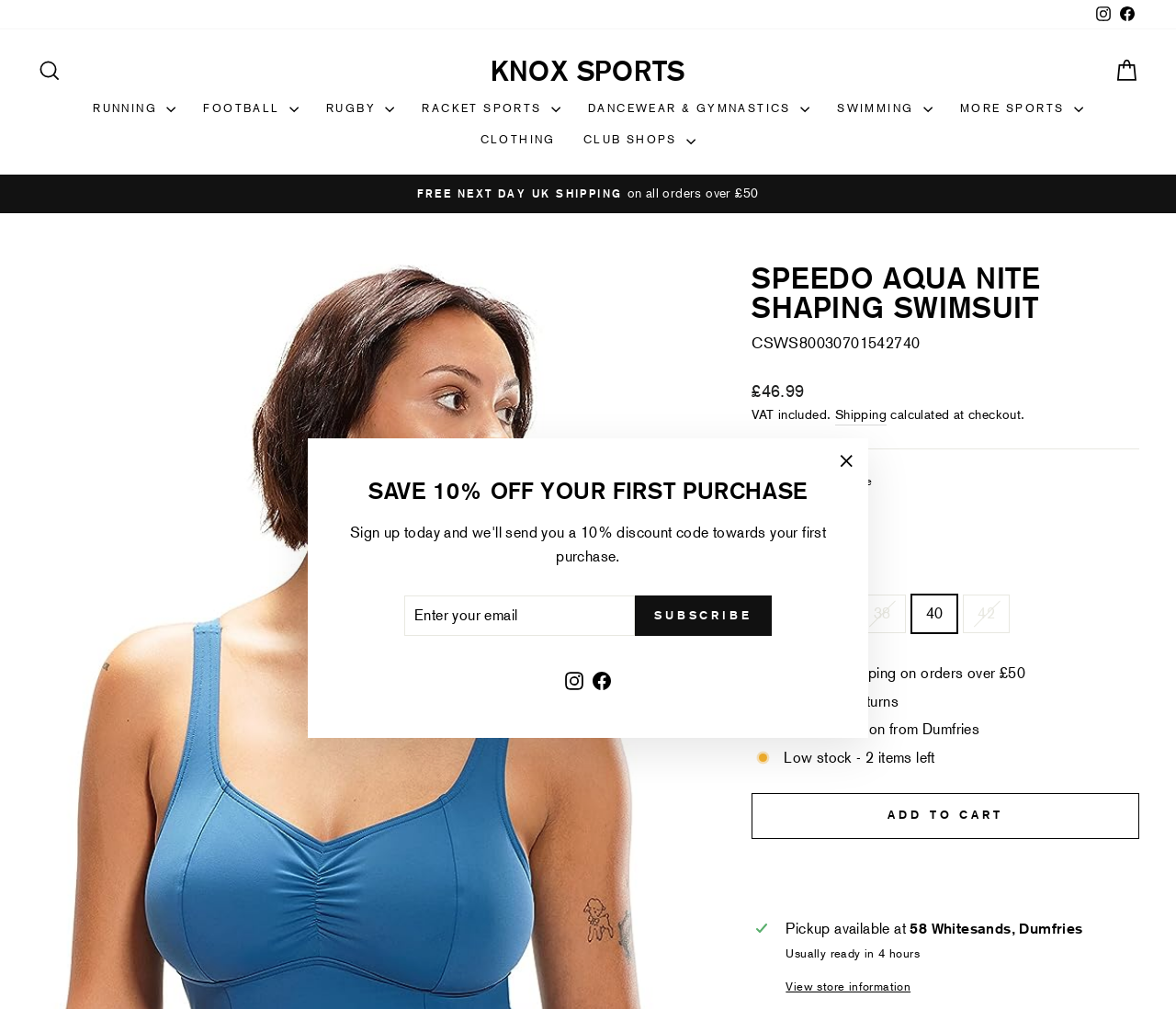Please identify the bounding box coordinates of the area I need to click to accomplish the following instruction: "Click the 'Home' link".

None